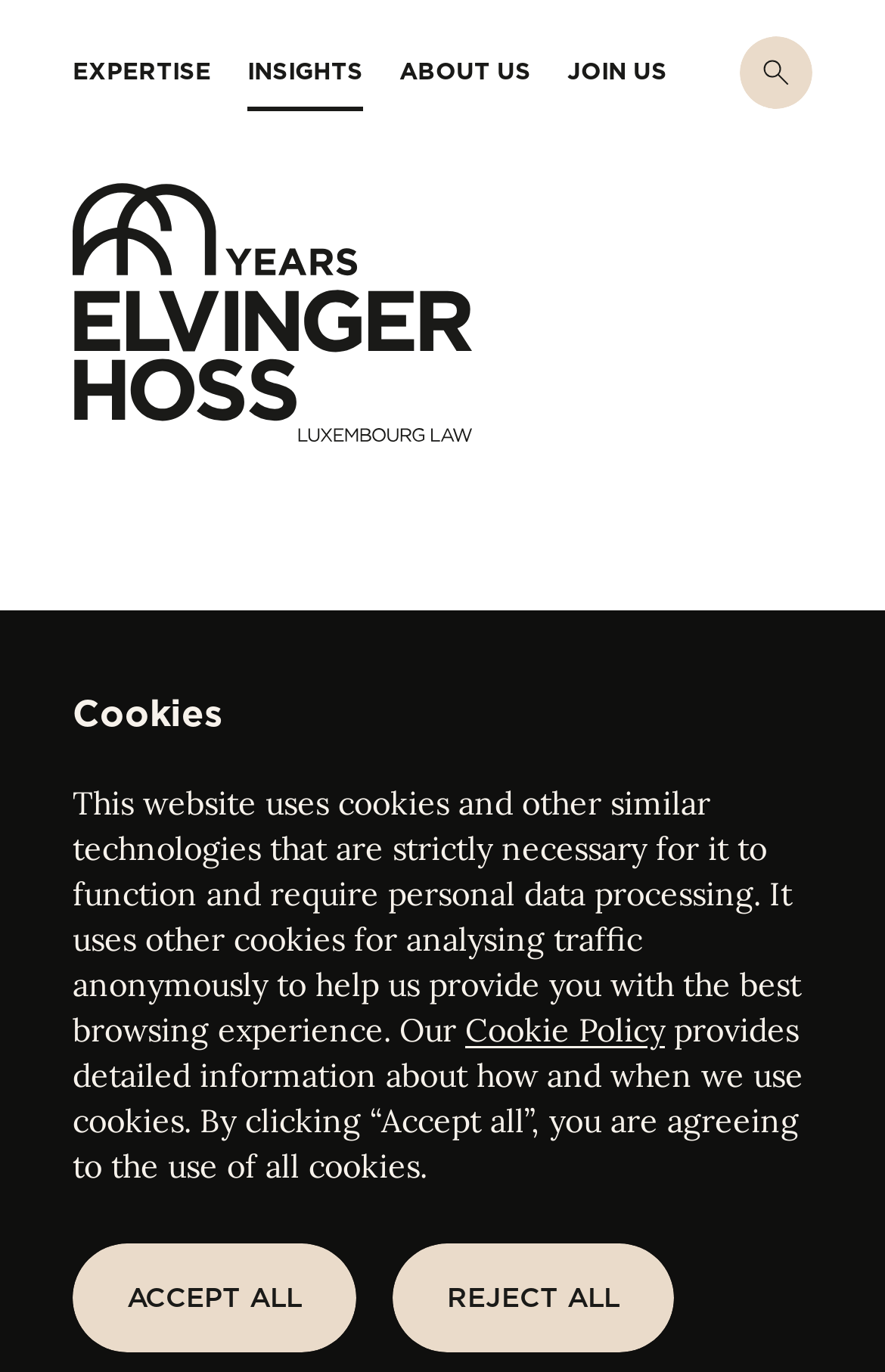Detail the various sections and features present on the webpage.

The webpage is about an end-of-year party in 2022 hosted by Elvinger Hoss, a Luxembourg-based law firm. At the top left, there is a link to the law firm's homepage. Below it, there are five buttons aligned horizontally, labeled "EXPERTISE", "INSIGHTS", "ABOUT US", "JOIN US", and a close menu button. 

On the right side of the top section, there is a search button and a close menu button. Below the top section, there is a heading that reads "End-of-year party 2022". Underneath the heading, there are three links: "EVENTS", "Firm events", and a "Download PDF" button. Next to the "Download PDF" button, there are two more links: "Print" and "Share".

In the lower section of the webpage, there is a notice about cookies, which explains that the website uses cookies and provides a link to the "Cookie Policy" for more information. Below the notice, there are two buttons: "ACCEPT ALL" and "REJECT ALL", allowing users to choose their cookie preferences.